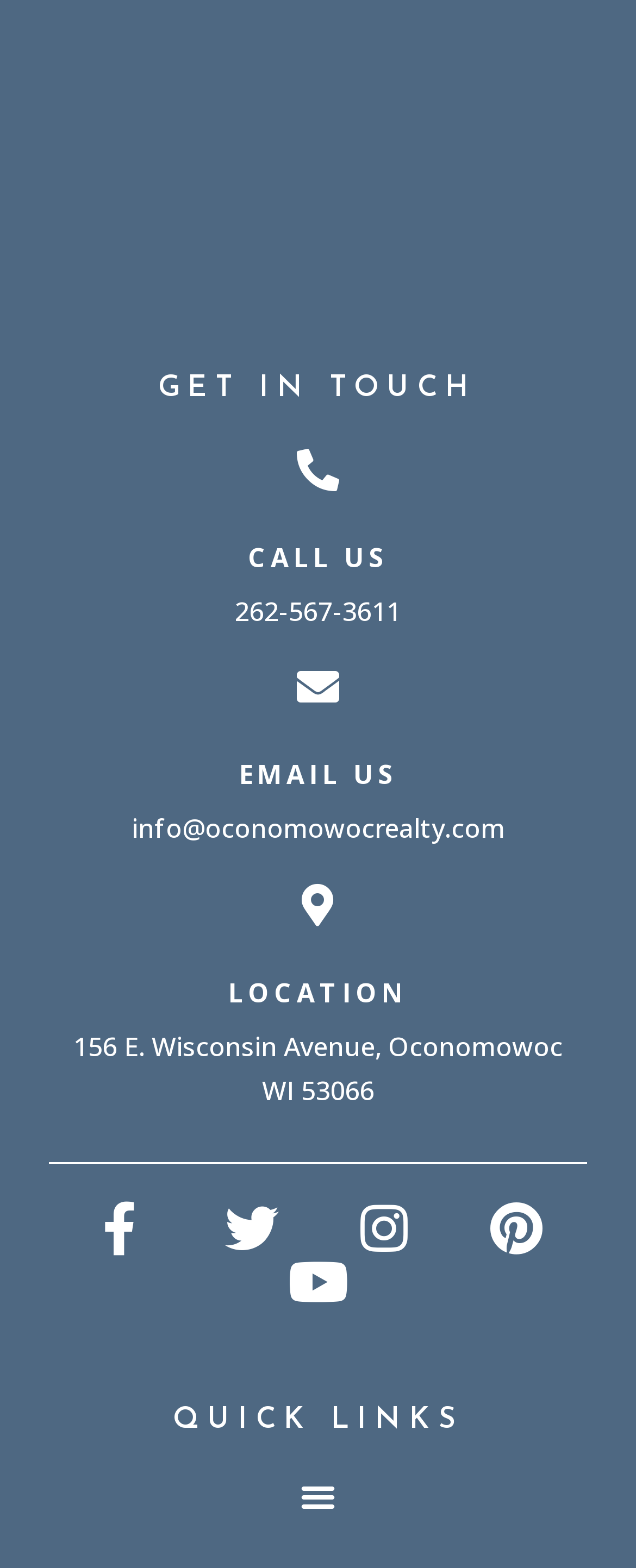How many social media links are there?
Refer to the screenshot and answer in one word or phrase.

5